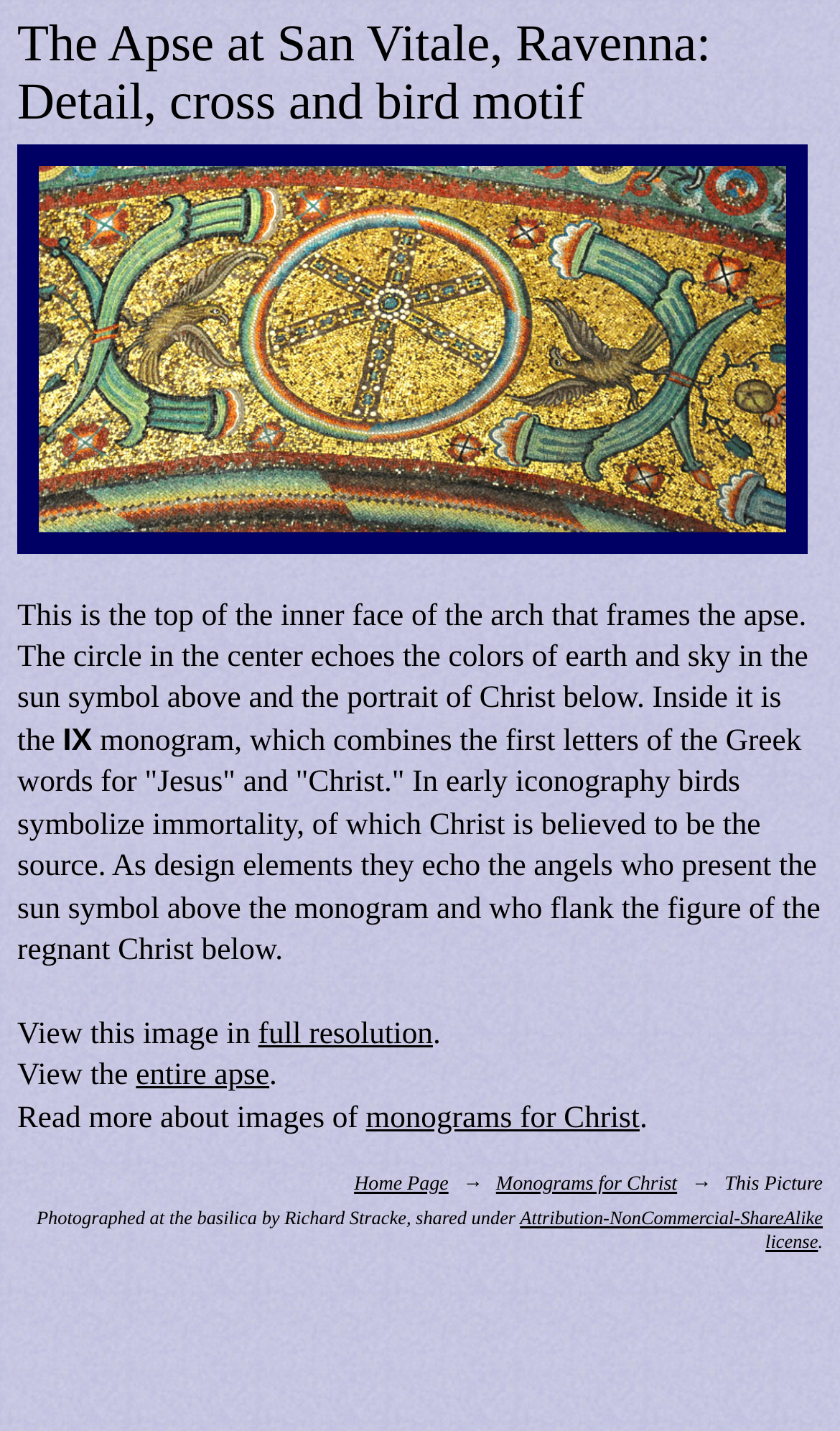What is the relationship between the birds in the image and Christ?
Look at the image and construct a detailed response to the question.

According to the text, the birds in the image symbolize immortality, which is believed to be a source of Christ. This is an early iconographic representation of Christ.